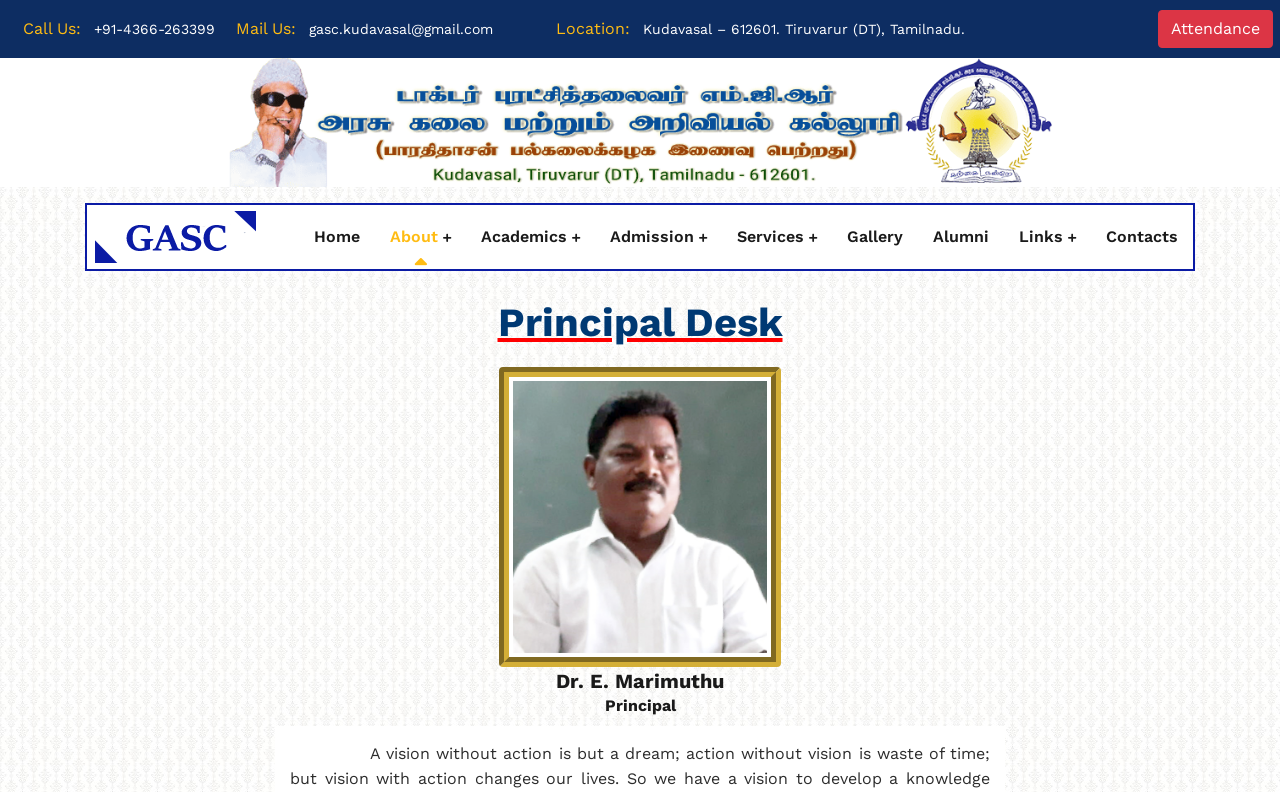Please determine the bounding box coordinates for the element that should be clicked to follow these instructions: "Go to the attendance page".

[0.905, 0.013, 0.995, 0.061]